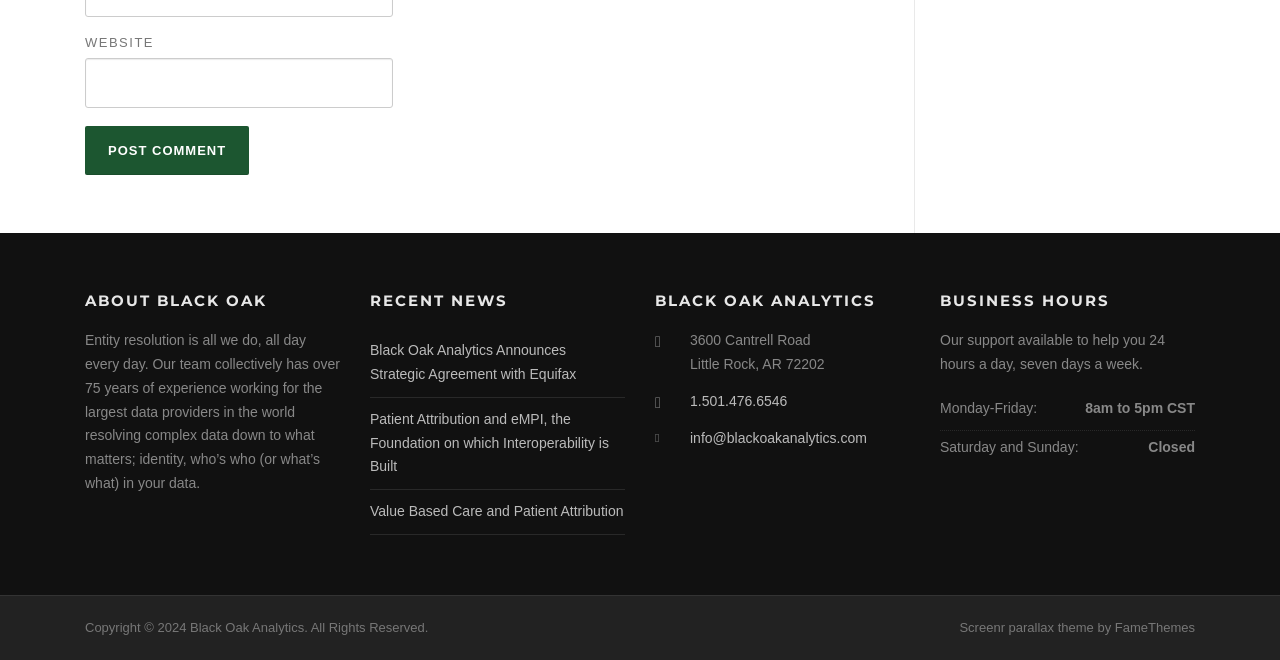Utilize the information from the image to answer the question in detail:
What are the business hours of Black Oak Analytics?

The business hours of Black Oak Analytics can be found in the 'BUSINESS HOURS' section of the webpage, which states that the company's support is available 24/7, but the physical office is open from Monday to Friday, 8am to 5pm CST.